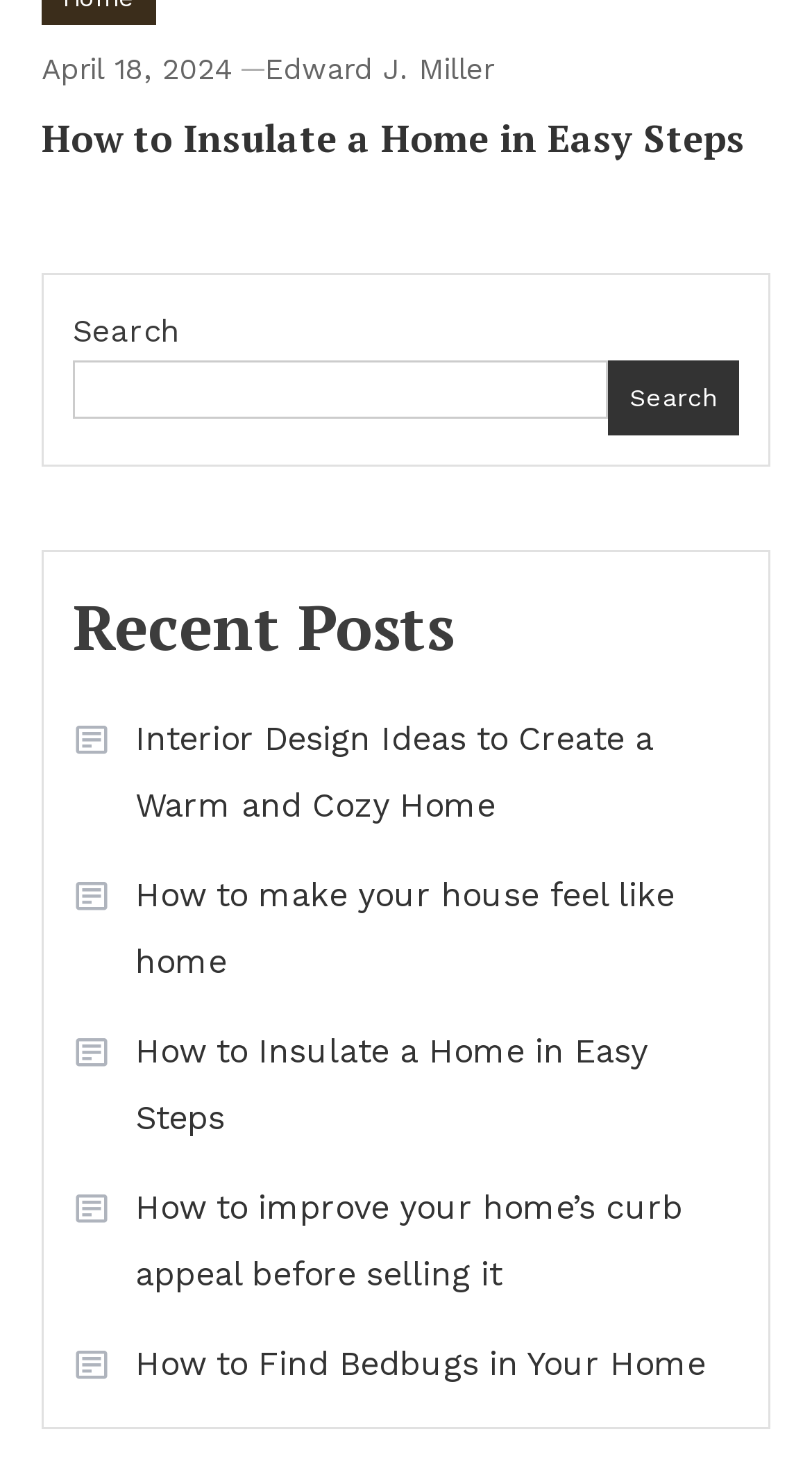Locate the bounding box coordinates of the clickable area to execute the instruction: "Check the date 'April 18, 2024'". Provide the coordinates as four float numbers between 0 and 1, represented as [left, top, right, bottom].

[0.051, 0.036, 0.285, 0.058]